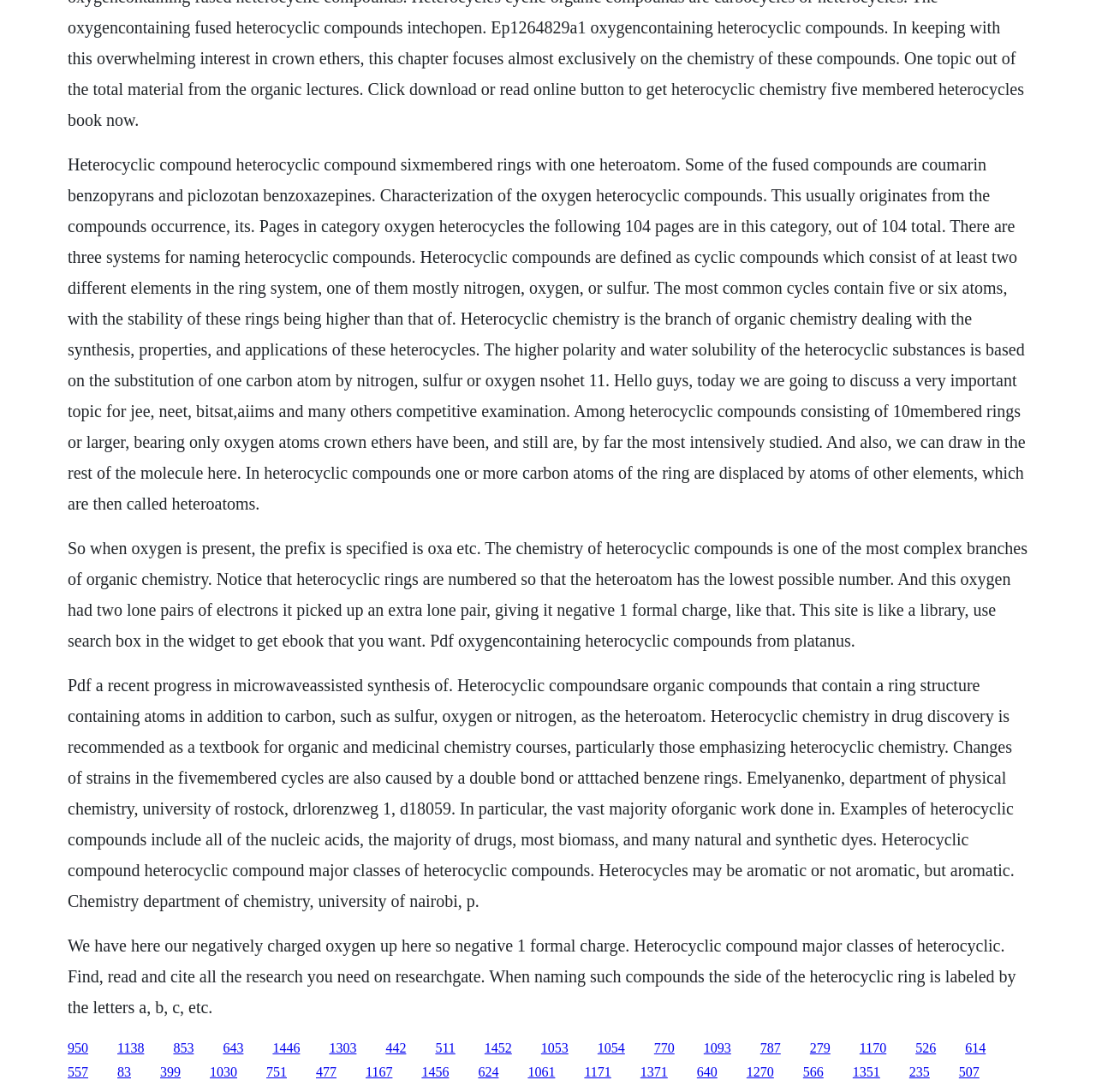What is the characteristic of heterocyclic substances?
Please craft a detailed and exhaustive response to the question.

The webpage explains that the higher polarity and water solubility of the heterocyclic substances is based on the substitution of one carbon atom by nitrogen, sulfur or oxygen.